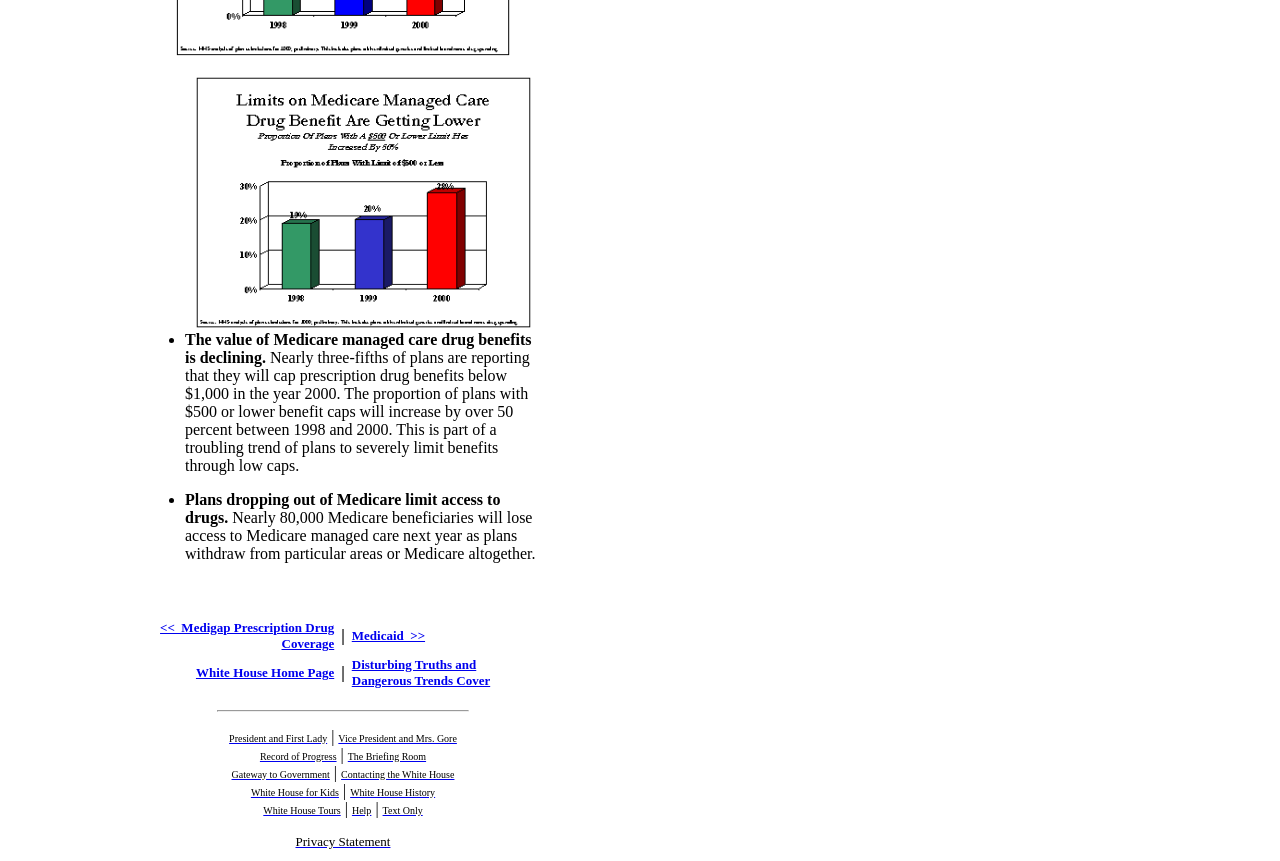Mark the bounding box of the element that matches the following description: "The Briefing Room".

[0.272, 0.866, 0.333, 0.886]